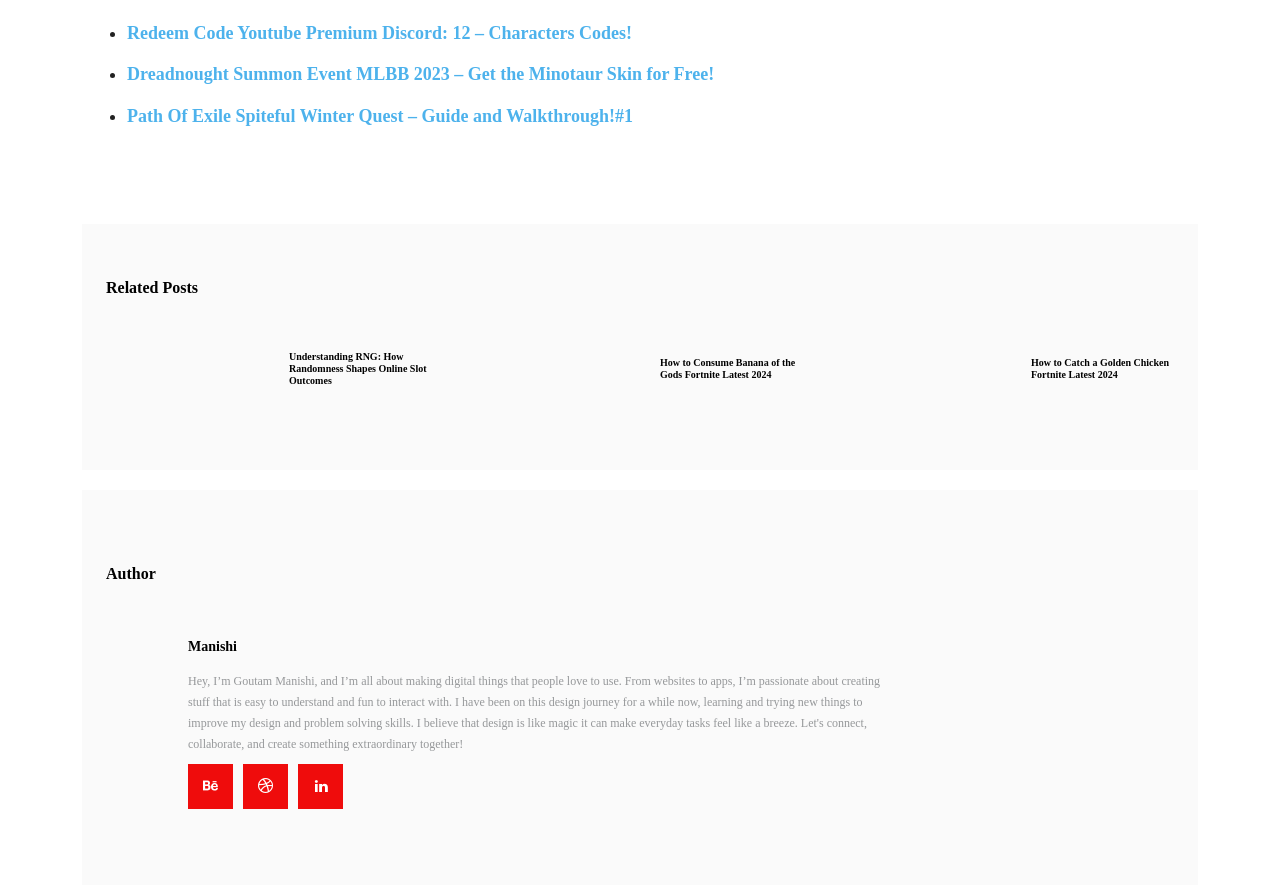Pinpoint the bounding box coordinates of the clickable element to carry out the following instruction: "Click on Redeem Code Youtube Premium Discord."

[0.099, 0.026, 0.494, 0.049]